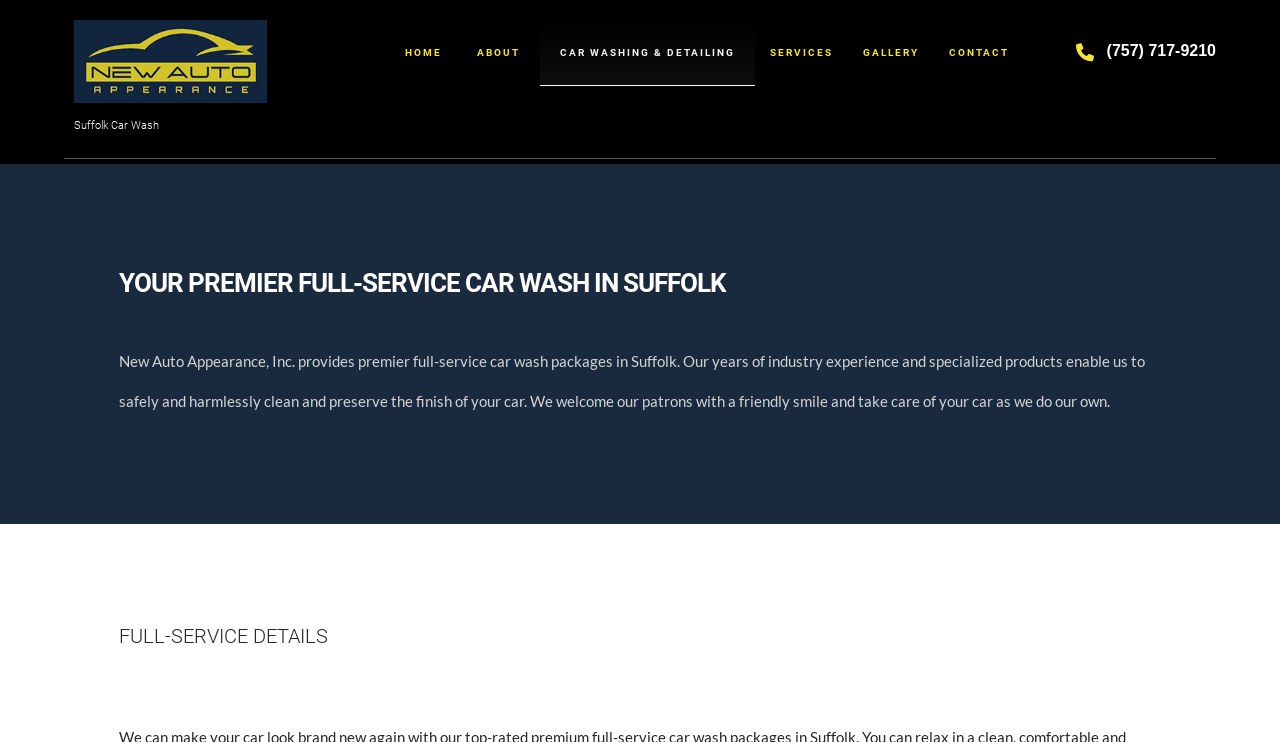What services are offered by the company?
Kindly answer the question with as much detail as you can.

I found the services offered by the company by looking at the link elements on the top navigation bar, which include 'CAR WASHING & DETAILING', 'FULL SERVICE CAR WASH', 'CAR DETAILING', 'MOBILE CAR DETAILING', and 'AUTO CERAMIC COATINGS'. These links suggest that the company offers various car washing and detailing services.